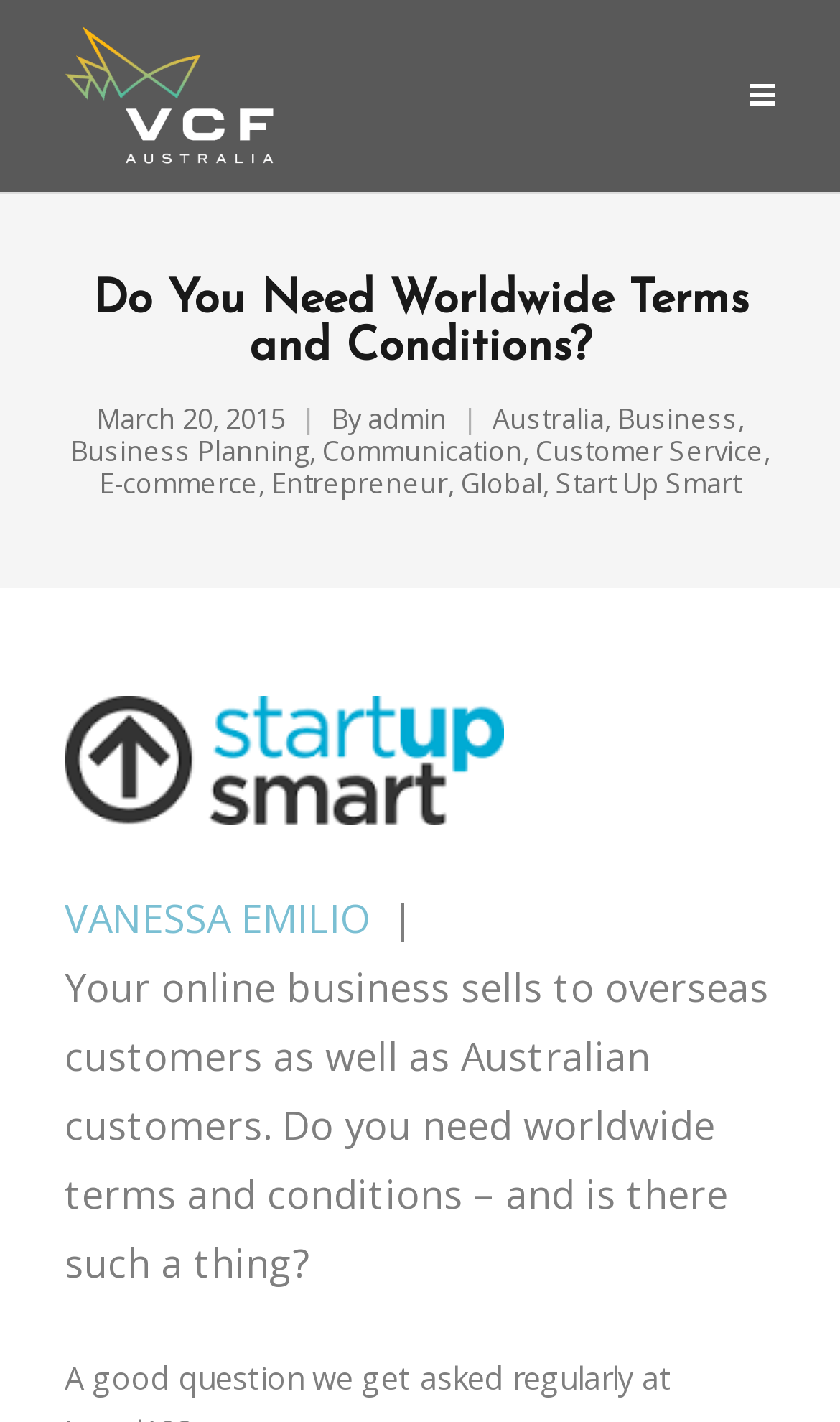Please provide the bounding box coordinates for the UI element as described: "Start Up Smart". The coordinates must be four floats between 0 and 1, represented as [left, top, right, bottom].

[0.662, 0.329, 0.882, 0.352]